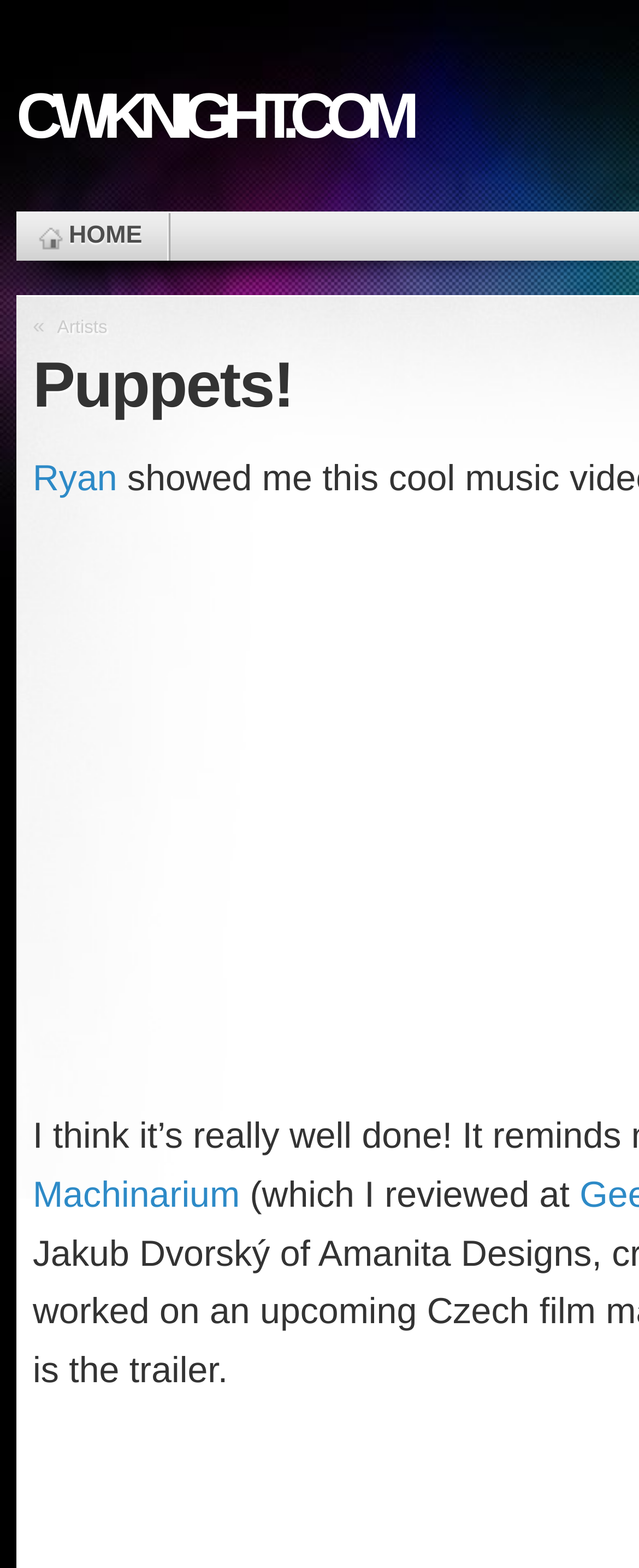What is the last word on the page?
Answer briefly with a single word or phrase based on the image.

reviewed